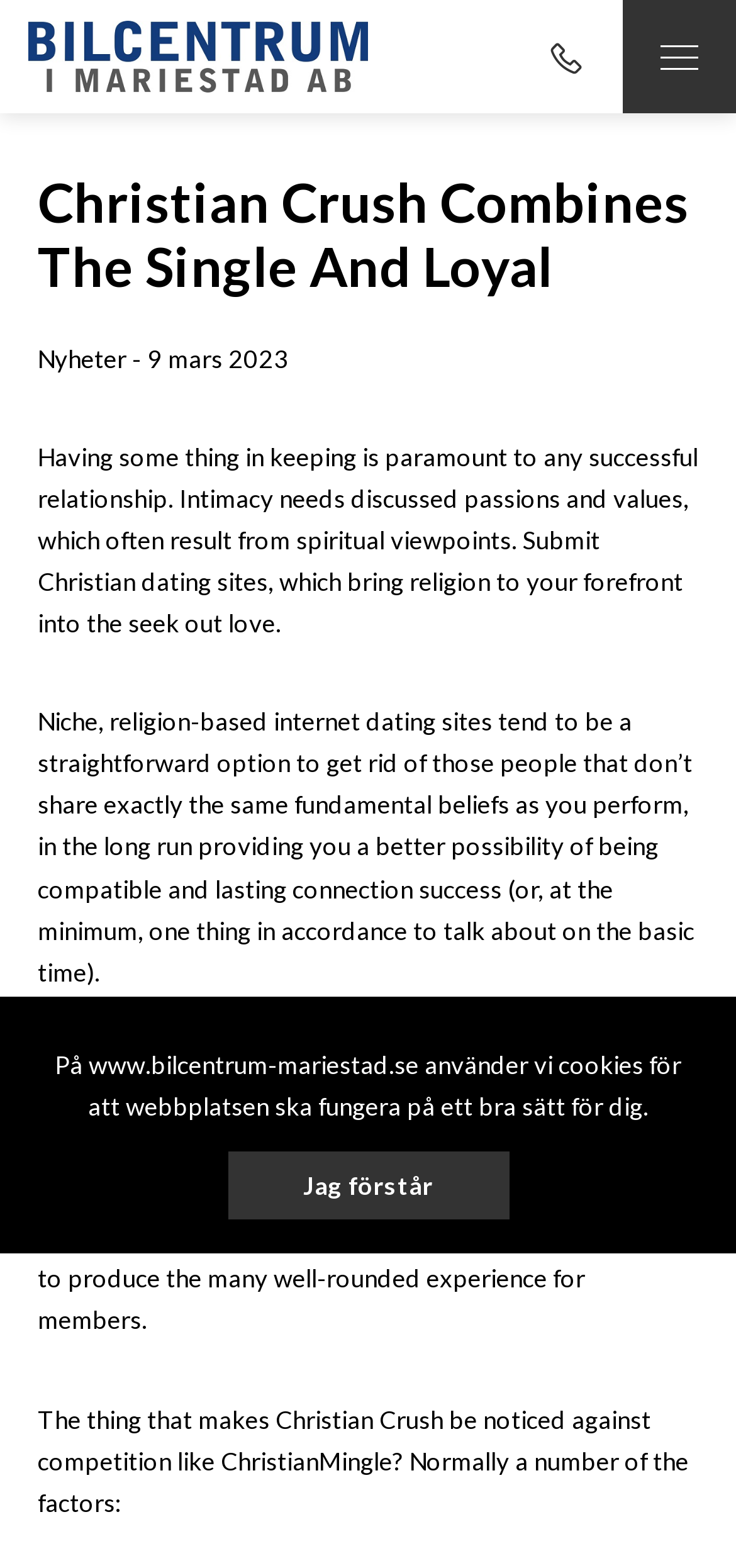What is the name of the Christian dating website?
Please provide a comprehensive answer based on the details in the screenshot.

I found the answer by reading the StaticText element with the text 'Christian Crush is actually an up-and-coming Christian dating website.' which indicates that Christian Crush is the name of the Christian dating website.